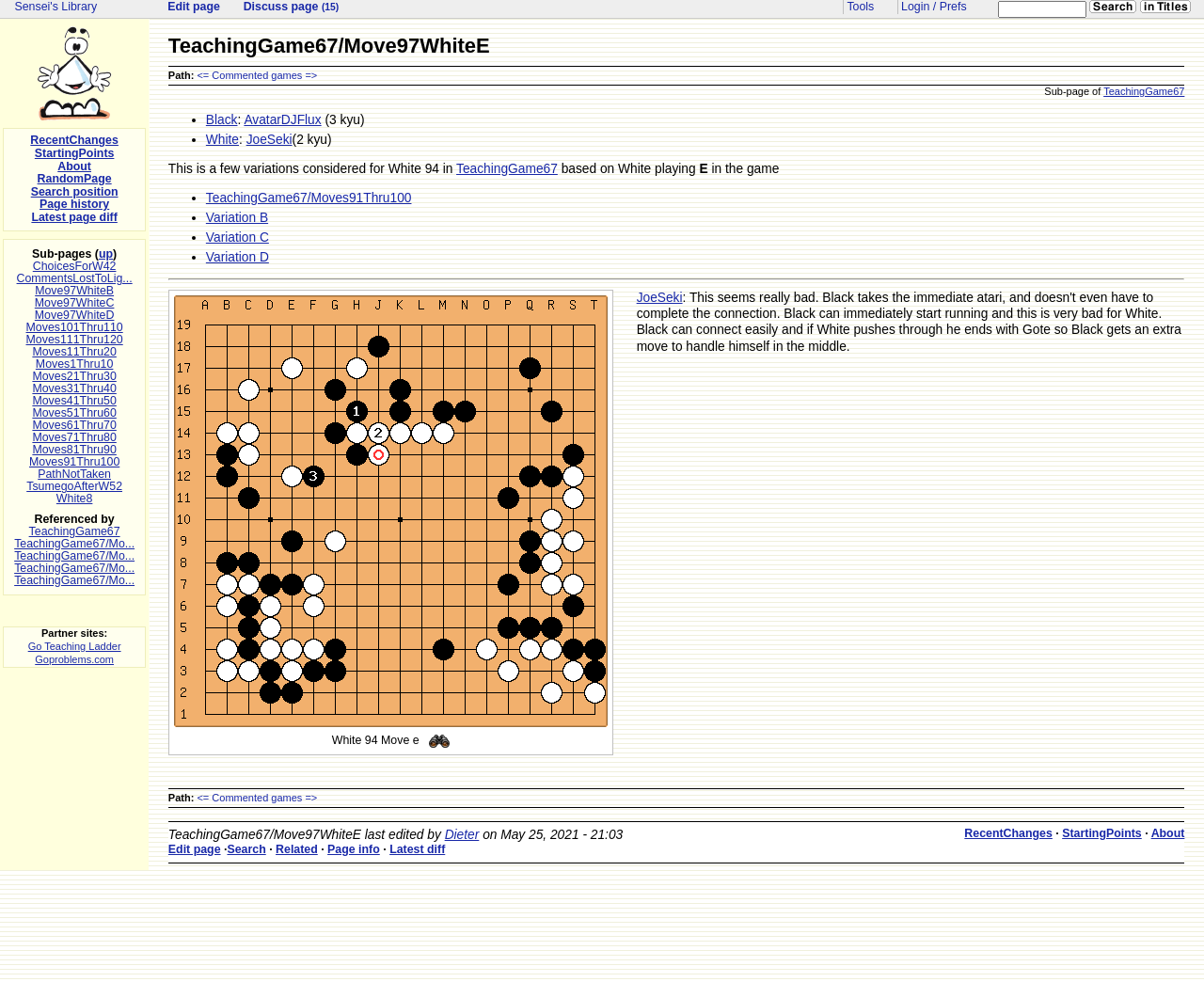Given the element description: "Zona de Descargas", predict the bounding box coordinates of the UI element it refers to, using four float numbers between 0 and 1, i.e., [left, top, right, bottom].

None